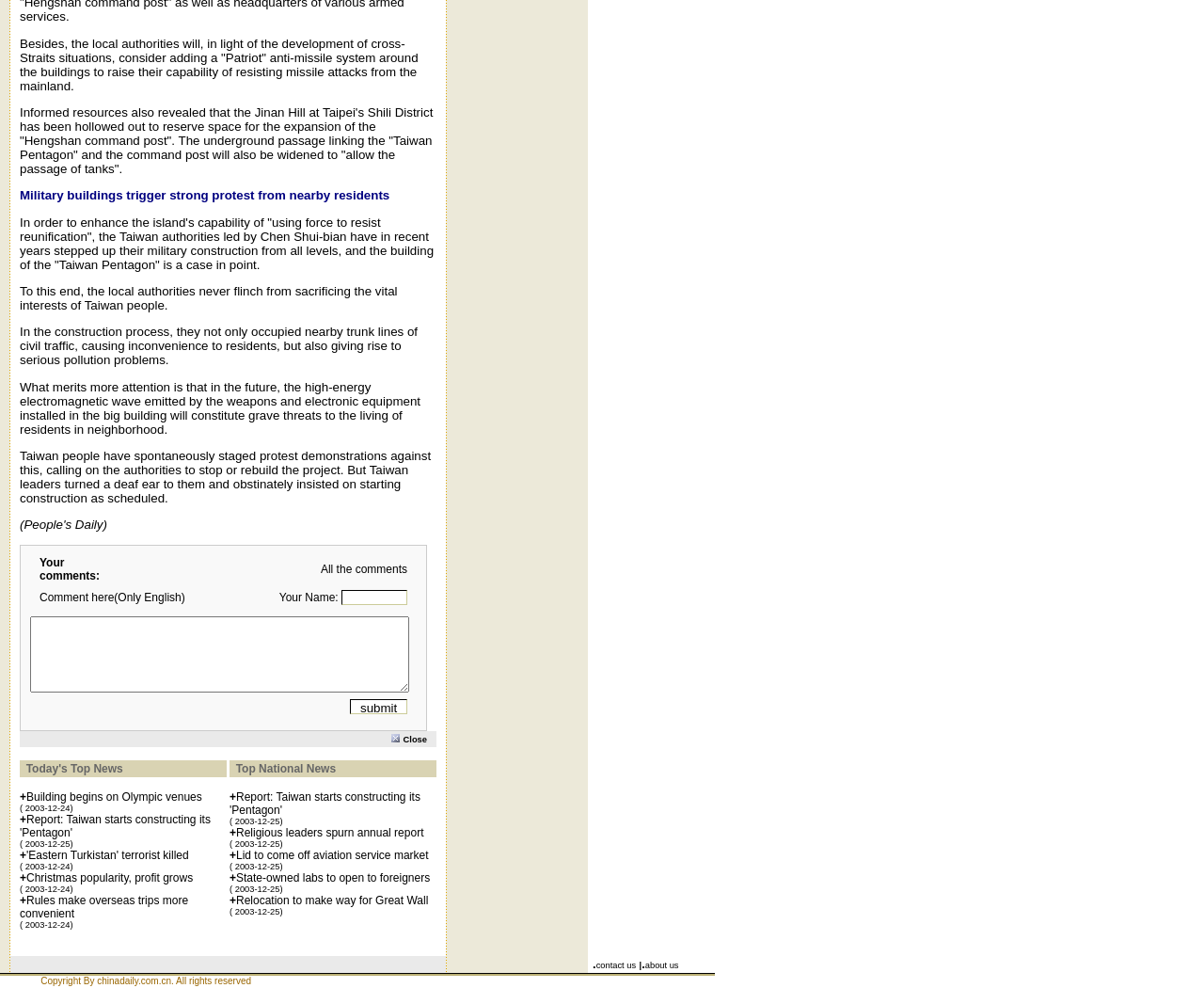Please identify the bounding box coordinates of the element I need to click to follow this instruction: "View 'Building begins on Olympic venues'".

[0.022, 0.787, 0.168, 0.8]